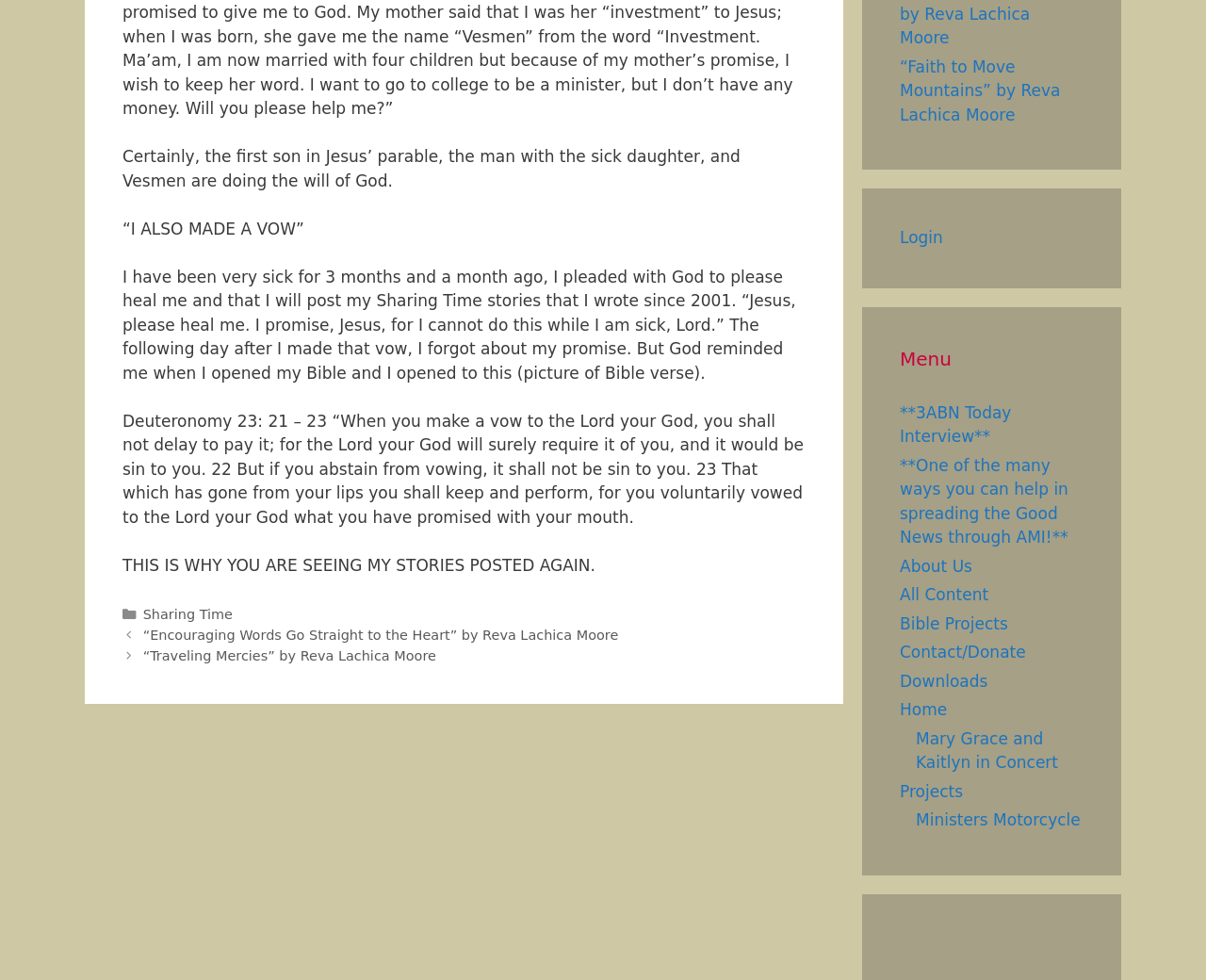Given the description of a UI element: "Login", identify the bounding box coordinates of the matching element in the webpage screenshot.

[0.746, 0.233, 0.782, 0.252]